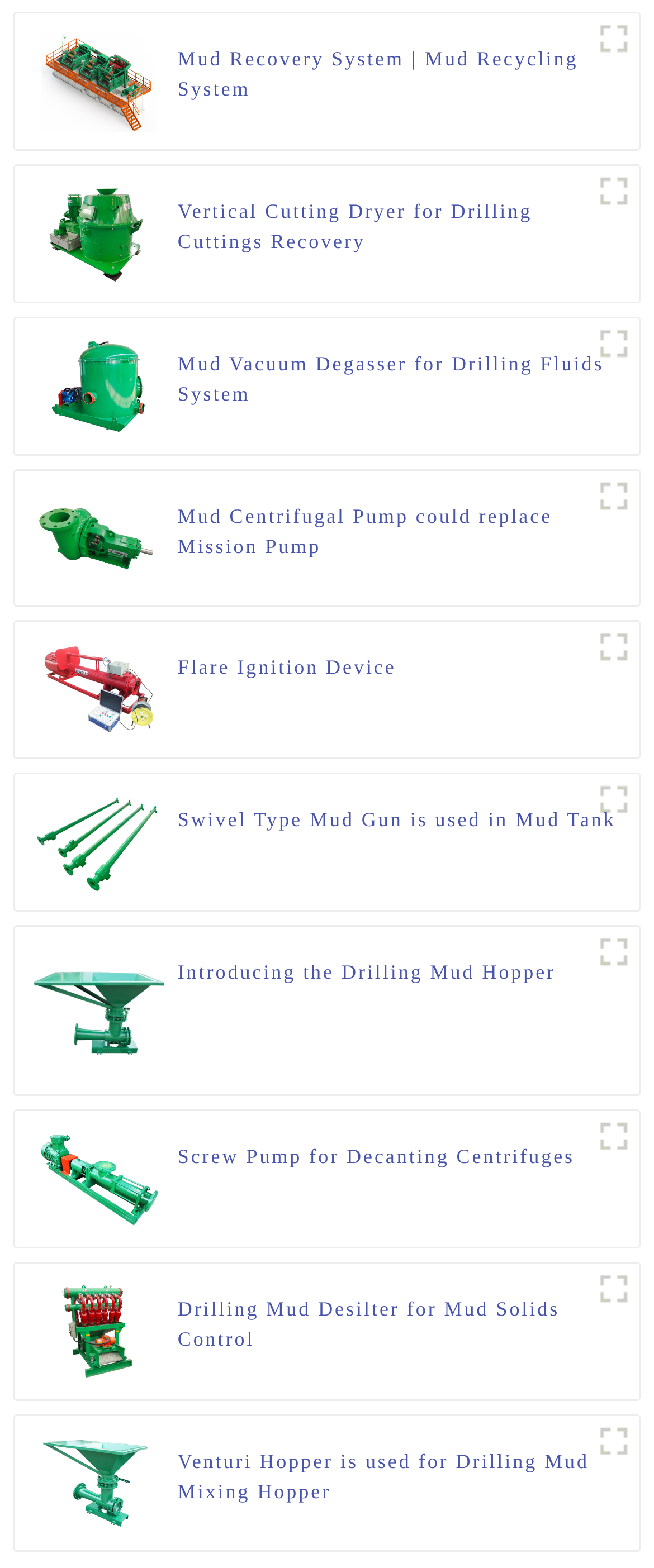Pinpoint the bounding box coordinates of the clickable area needed to execute the instruction: "Learn about Vertical Cutting Dryer for Drilling Cuttings Recovery". The coordinates should be specified as four float numbers between 0 and 1, i.e., [left, top, right, bottom].

[0.272, 0.125, 0.952, 0.164]